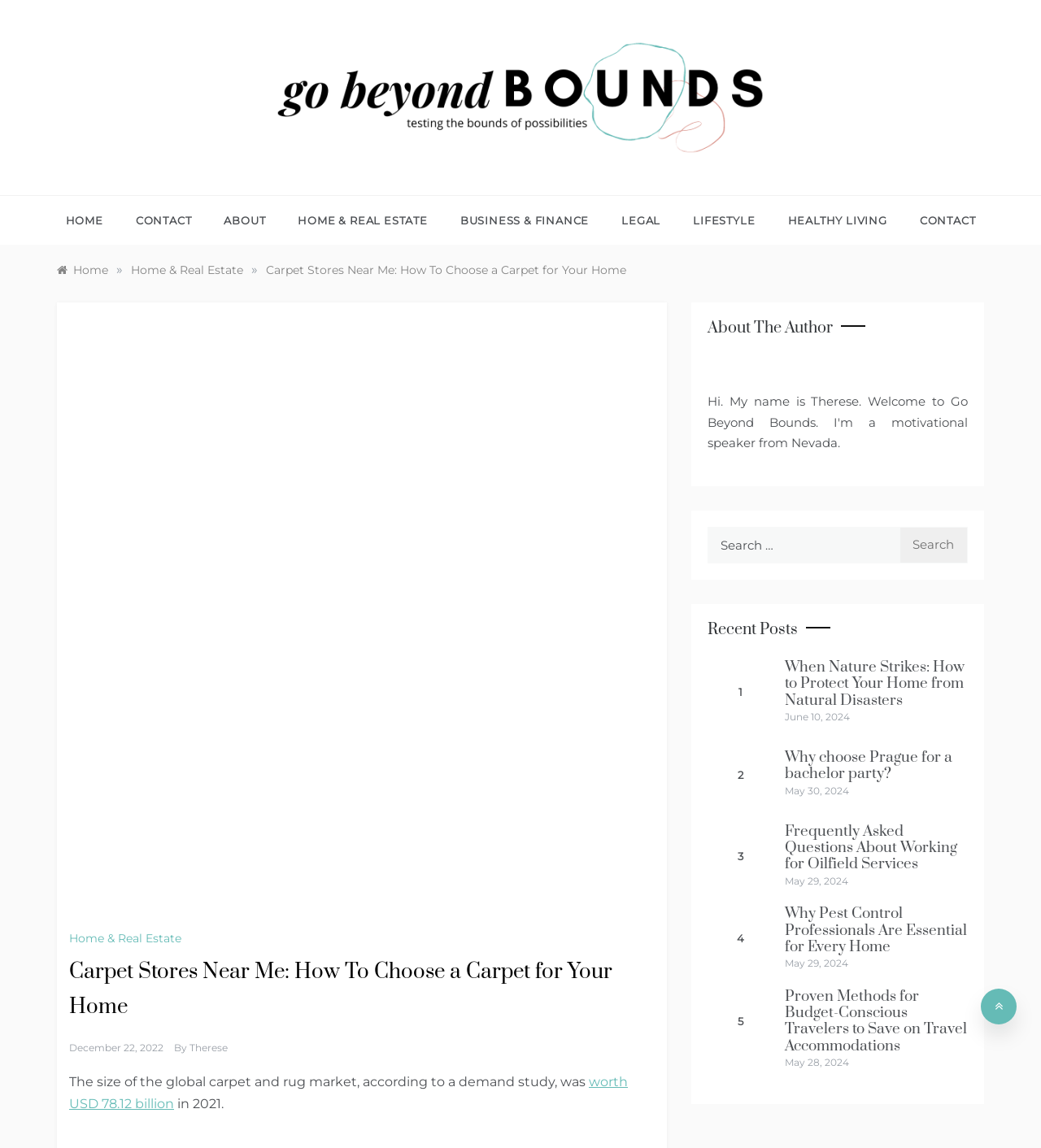Locate the bounding box coordinates of the segment that needs to be clicked to meet this instruction: "Click on the 'CONTACT' link".

[0.115, 0.171, 0.2, 0.213]